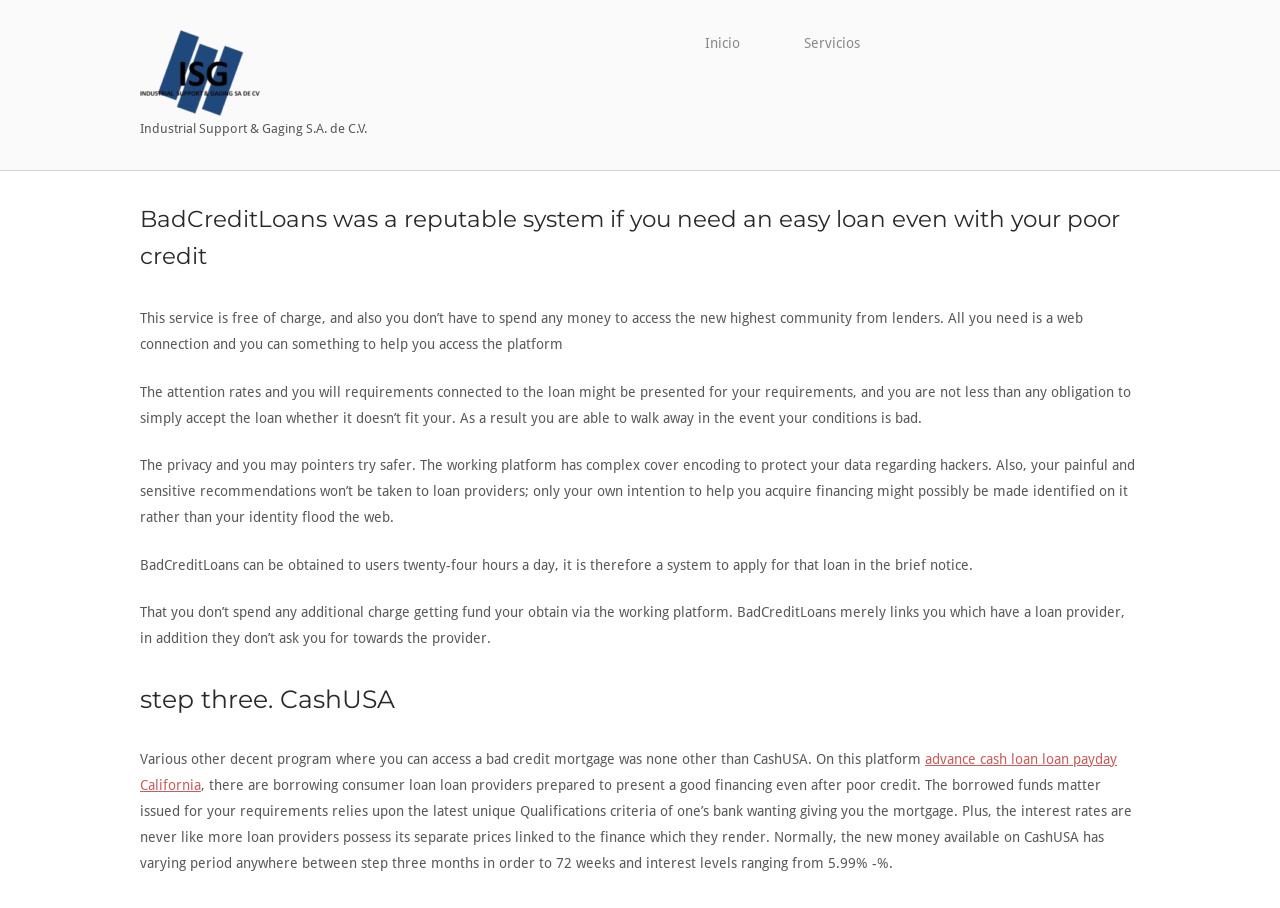Please provide a one-word or phrase answer to the question: 
What is not charged on the BadCreditLoans platform?

Extra fee